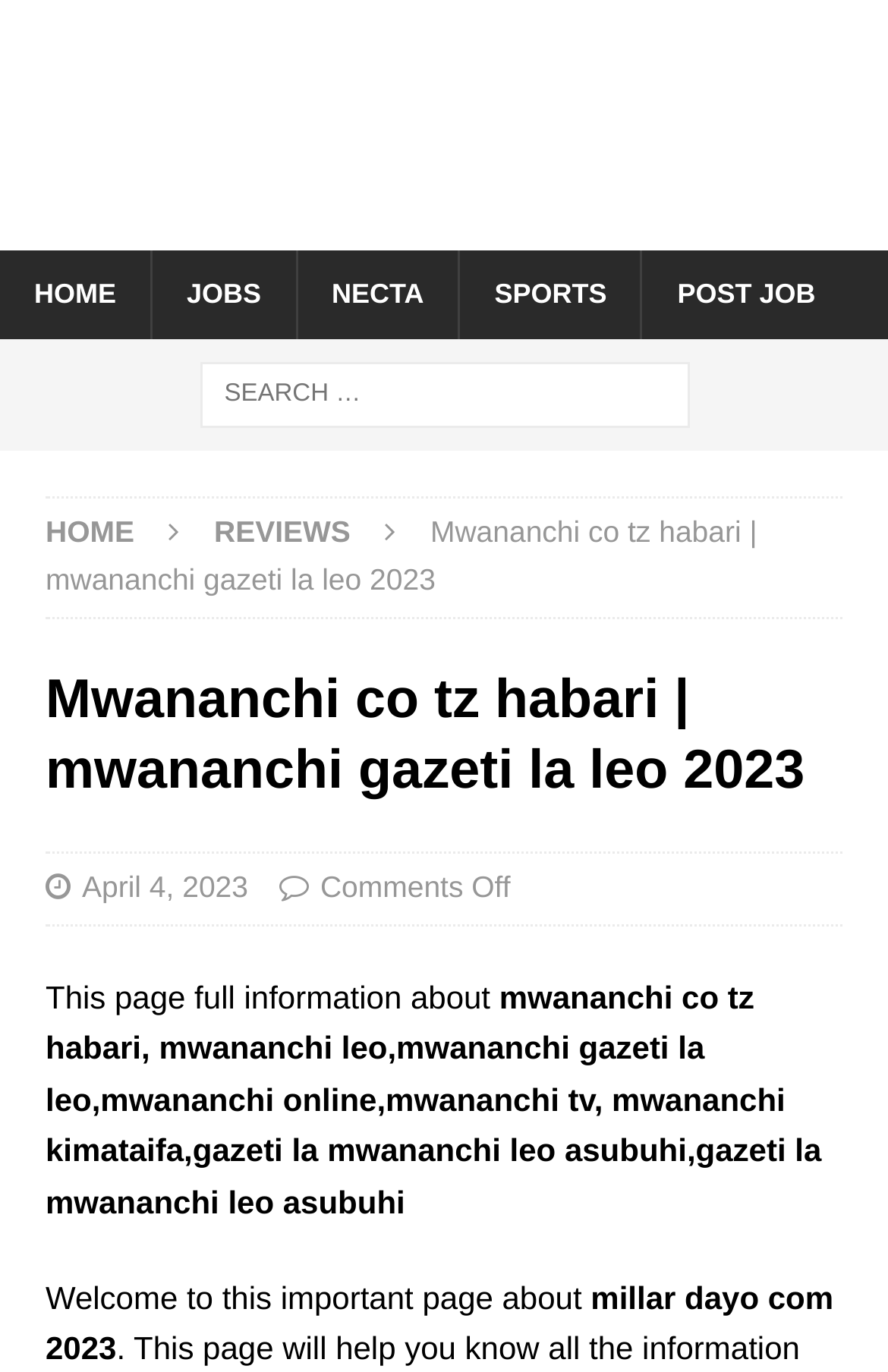Determine the bounding box coordinates for the area you should click to complete the following instruction: "go to HOME page".

[0.0, 0.183, 0.169, 0.248]